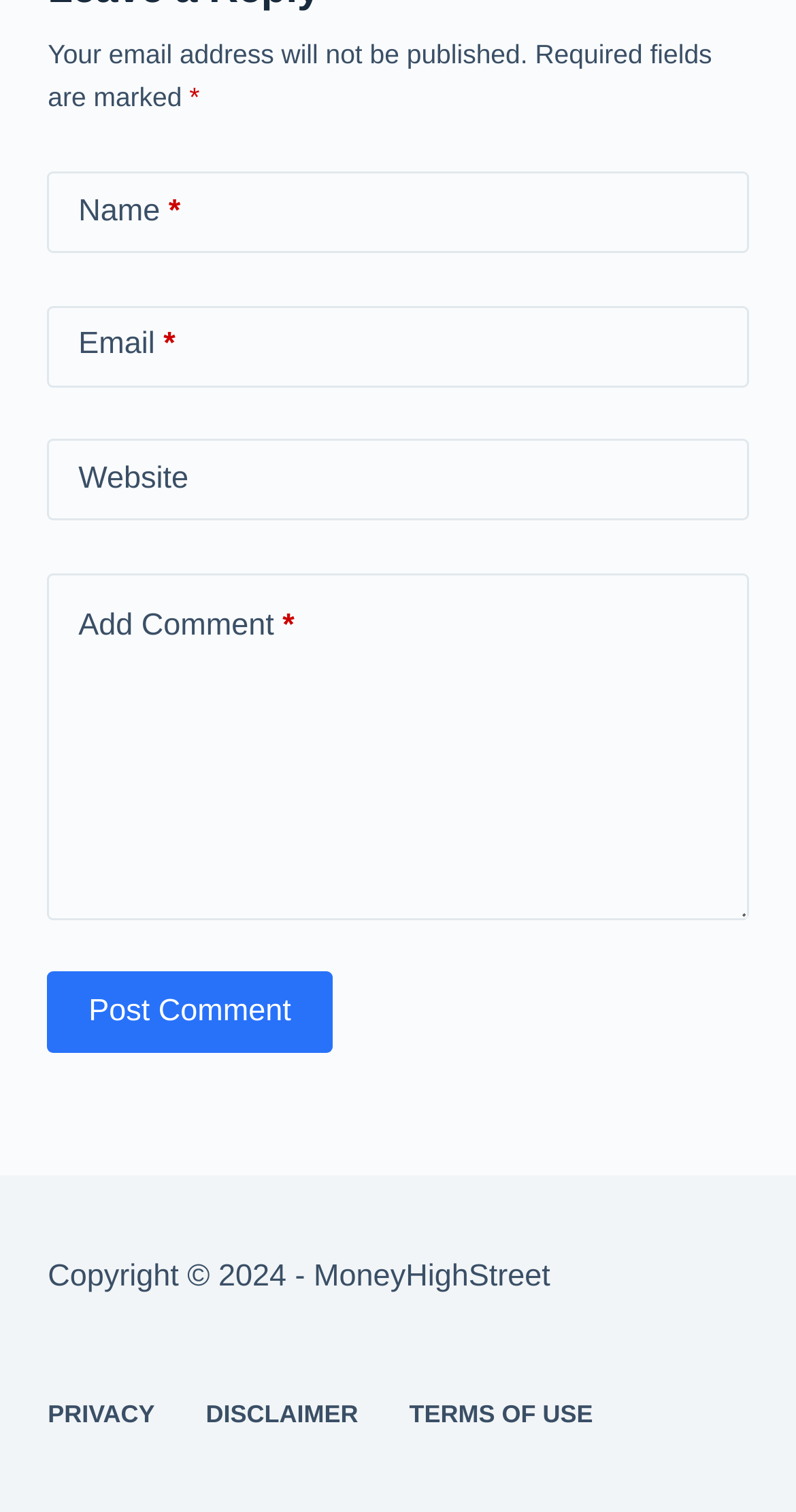Determine the bounding box coordinates for the region that must be clicked to execute the following instruction: "Post a comment".

[0.06, 0.643, 0.417, 0.696]